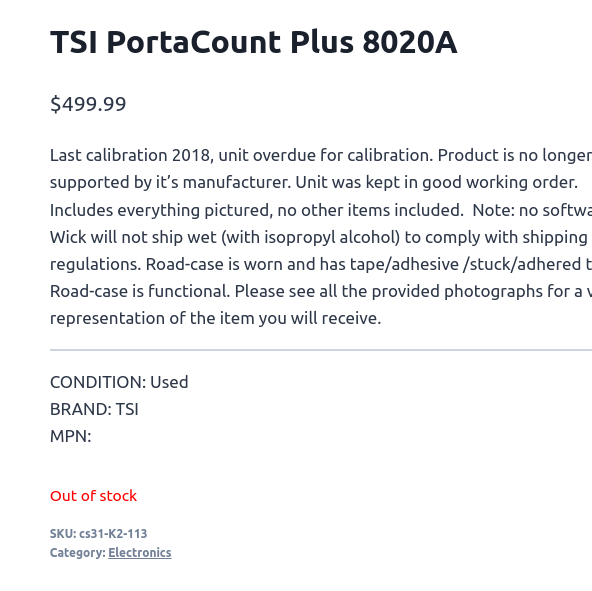Why is the product overdue for calibration?
Your answer should be a single word or phrase derived from the screenshot.

Last calibrated in 2018